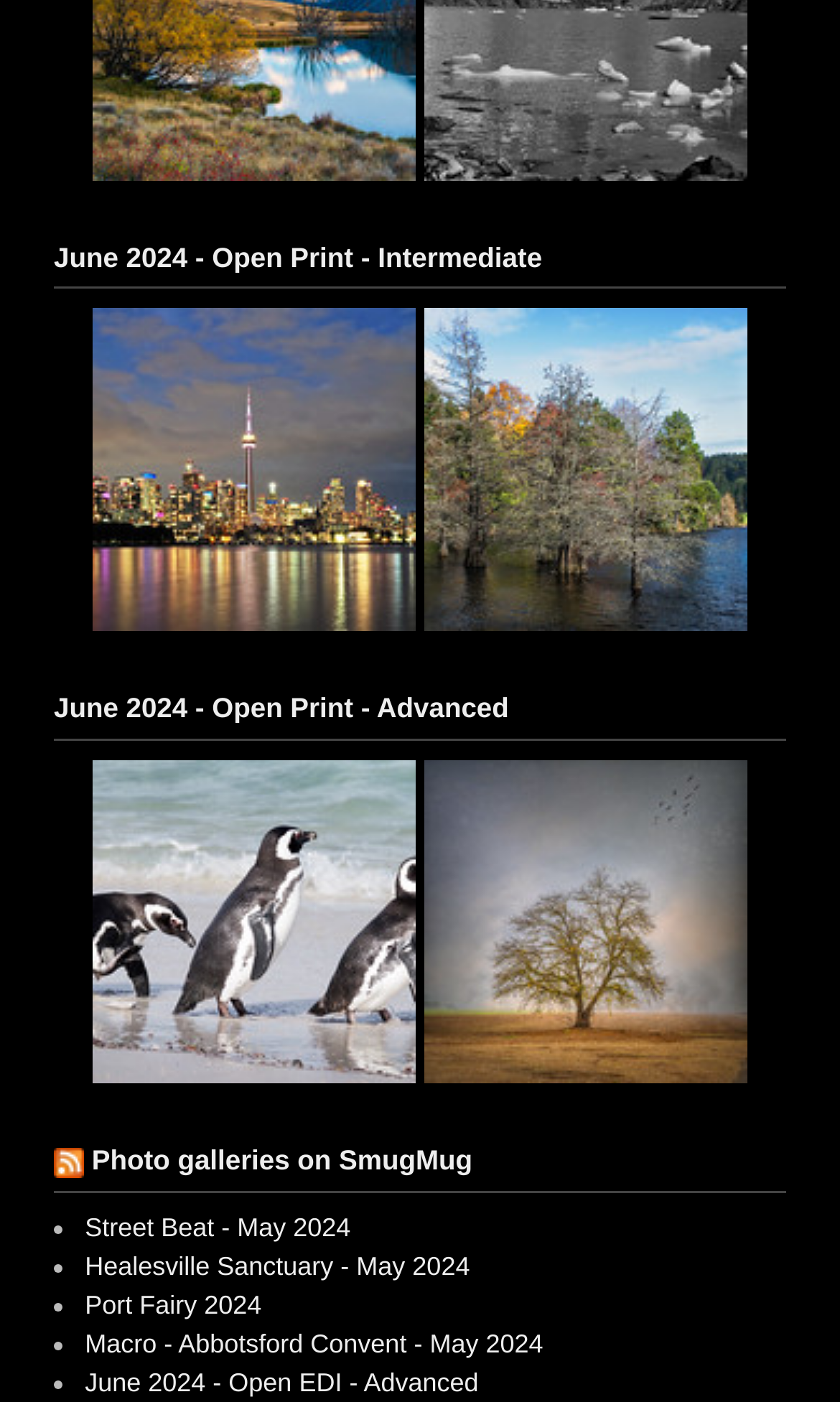What is the name of the photographer who took the picture 'The three amigos'? Based on the screenshot, please respond with a single word or phrase.

Jen Fawkes